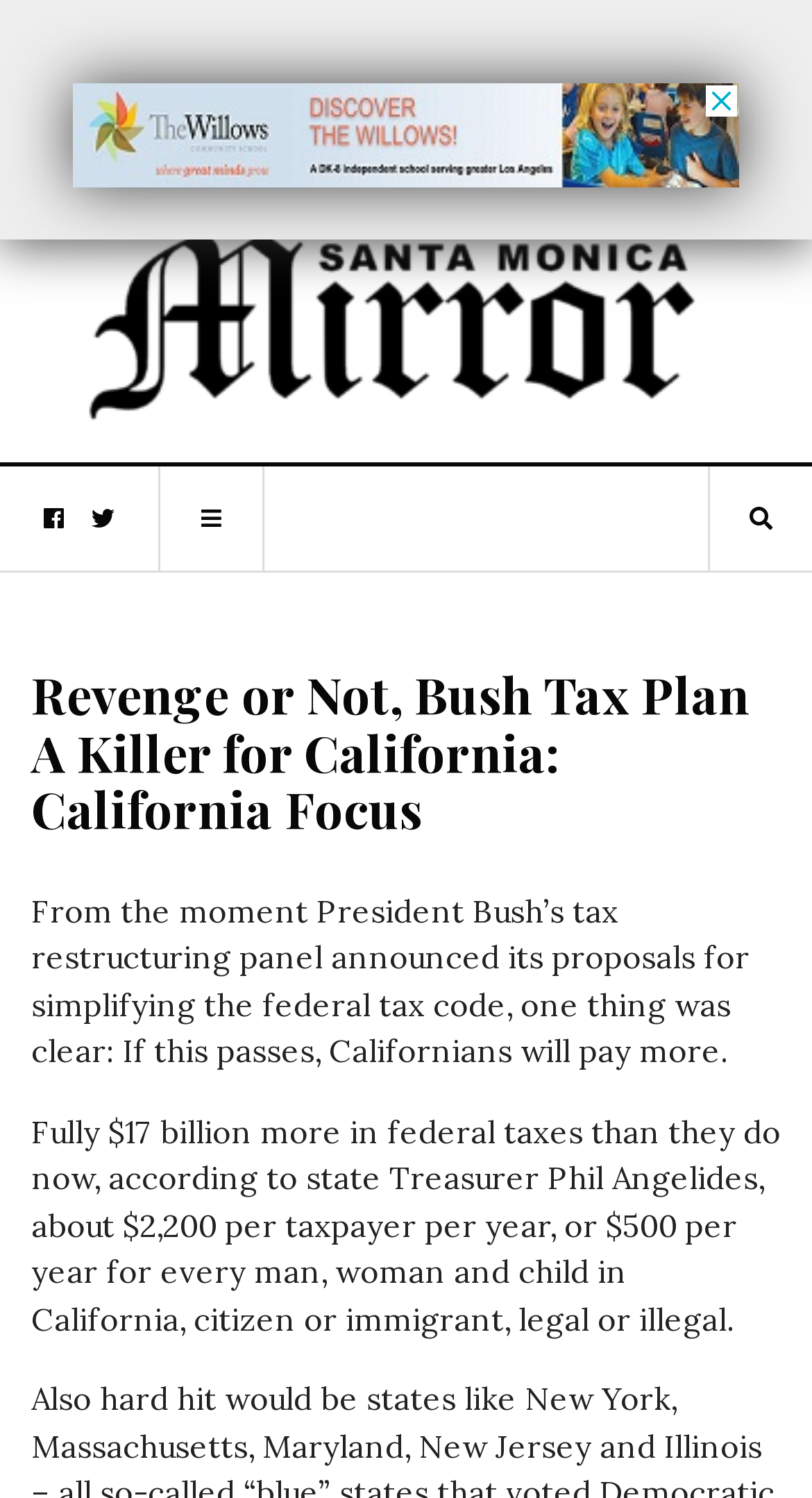Locate the UI element described as follows: "alt="SM Mirror"". Return the bounding box coordinates as four float numbers between 0 and 1 in the order [left, top, right, bottom].

[0.096, 0.178, 0.865, 0.246]